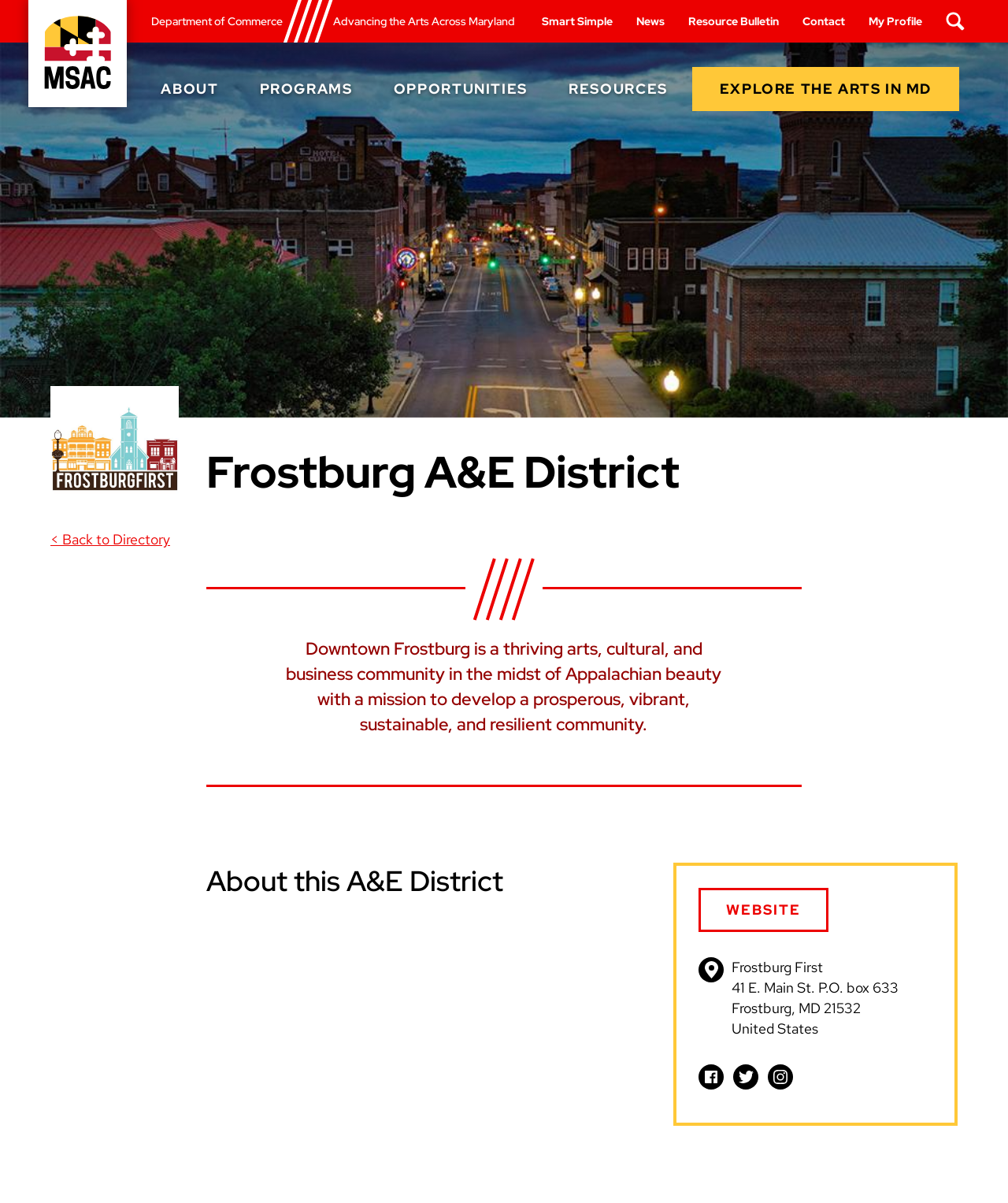Please pinpoint the bounding box coordinates for the region I should click to adhere to this instruction: "Go to the ABOUT page".

[0.143, 0.054, 0.233, 0.094]